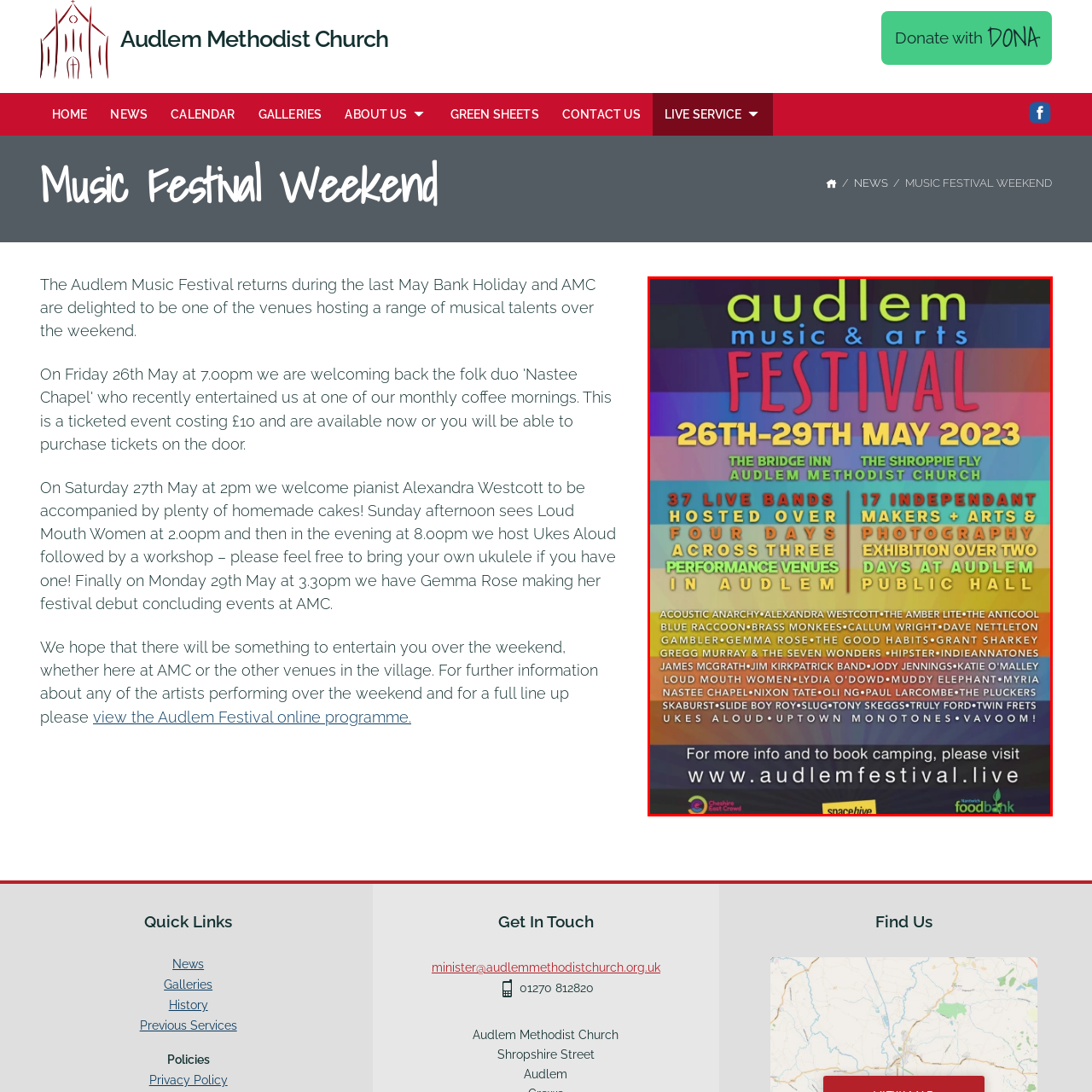Detail the visual elements present in the red-framed section of the image.

This vibrant poster promotes the Audlem Music & Arts Festival, scheduled for May 26-29, 2023. The festival will feature 37 live bands and 17 independent makers across four days in three venues: The Bridge Inn, The Shroppie Fly, and Audlem Methodist Church. Highlighted are participating artists, including Alexandra Westcott and Muddy Elephant, alongside a photography exhibition at the Audlem Public Hall. The colorful, eye-catching design encapsulates the festive atmosphere and promises a diverse array of entertainment and artistic showcases, inviting attendees to explore every corner of Audlem during this exciting weekend. For more details, visit www.audlemfestival.live.